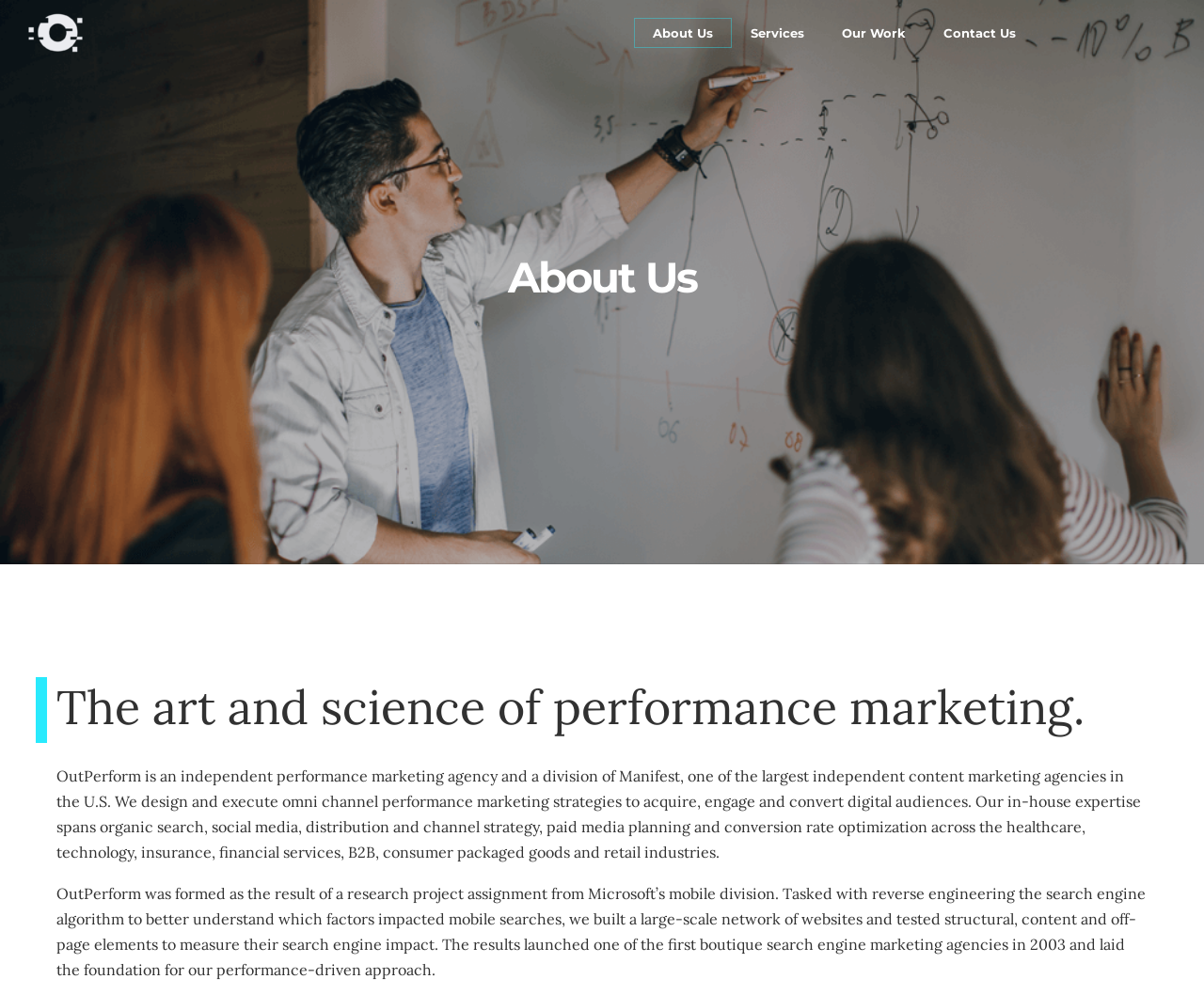Respond with a single word or phrase for the following question: 
What is OutPerform?

Performance marketing agency